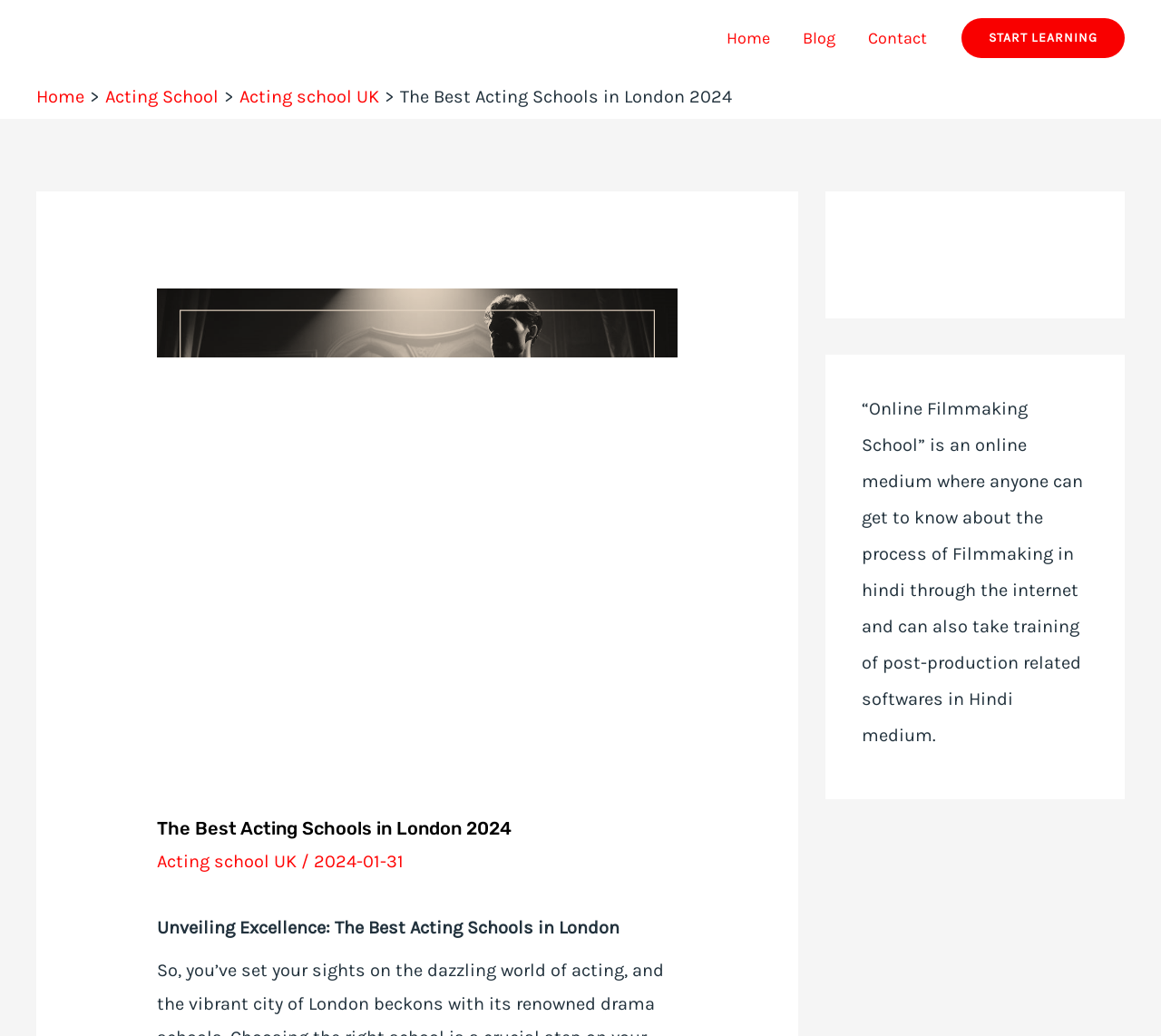Extract the bounding box coordinates for the HTML element that matches this description: "Contact". The coordinates should be four float numbers between 0 and 1, i.e., [left, top, right, bottom].

[0.031, 0.182, 0.08, 0.243]